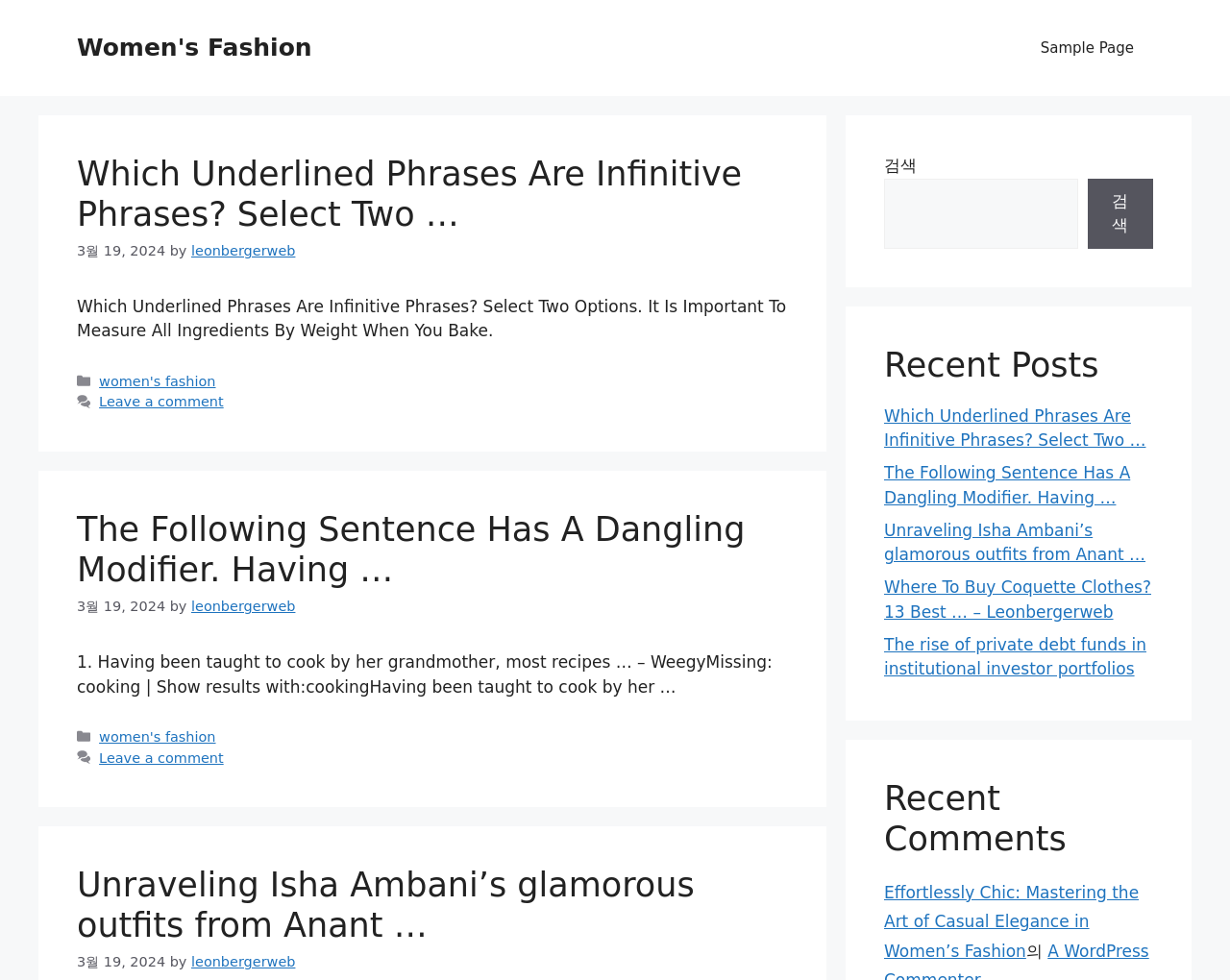Provide a brief response to the question below using one word or phrase:
What is the author of the third article?

leonbergerweb